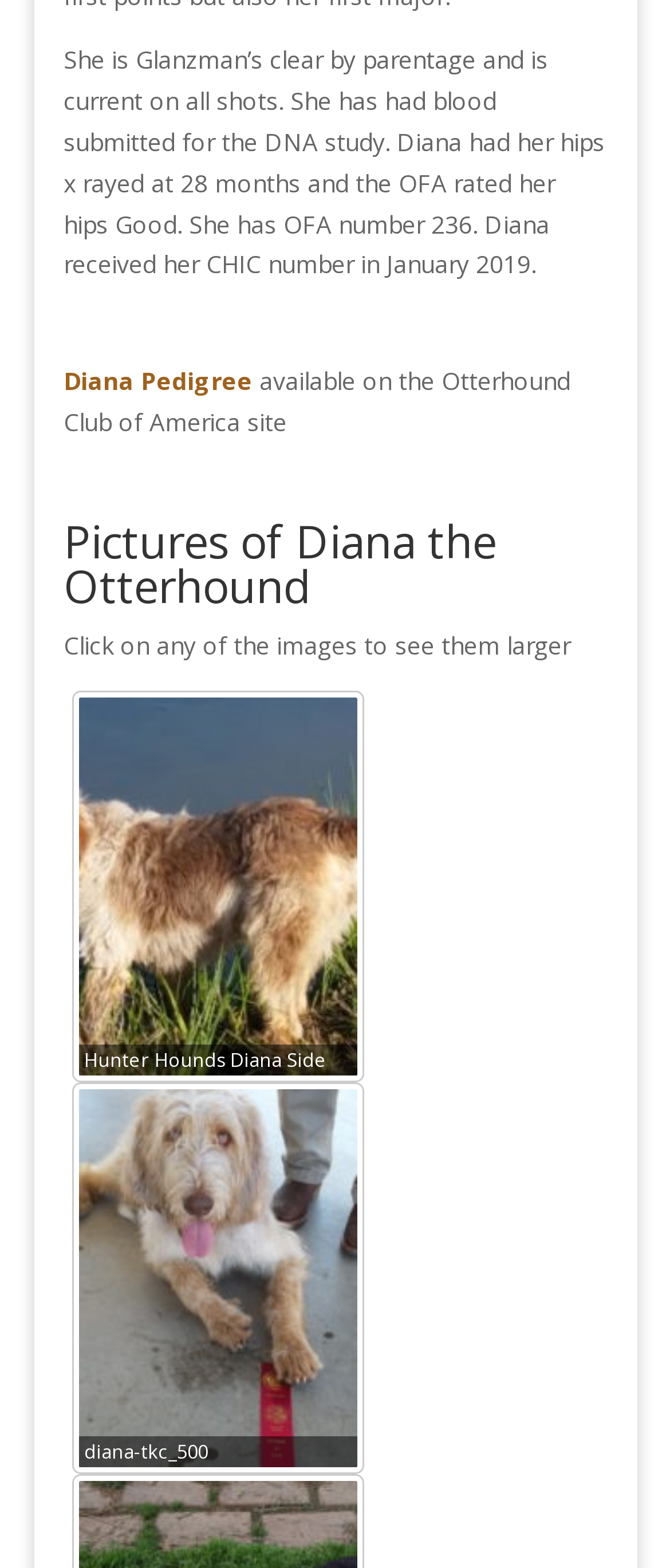Where can Diana's pedigree be found?
Look at the image and respond with a single word or a short phrase.

Otterhound Club of America site